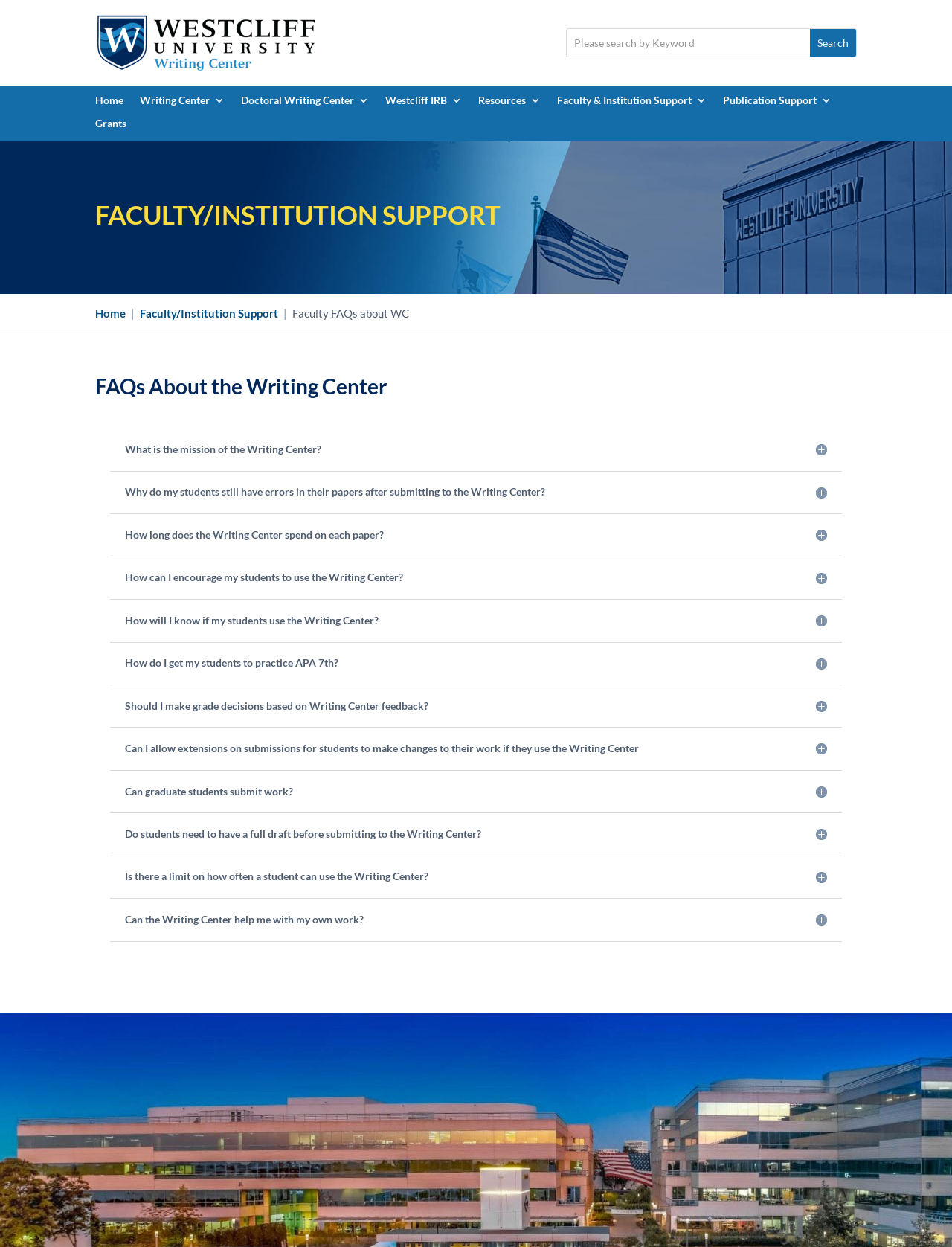Given the element description, predict the bounding box coordinates in the format (top-left x, top-left y, bottom-right x, bottom-right y). Make sure all values are between 0 and 1. Here is the element description: Doctoral Writing Center

[0.253, 0.075, 0.388, 0.091]